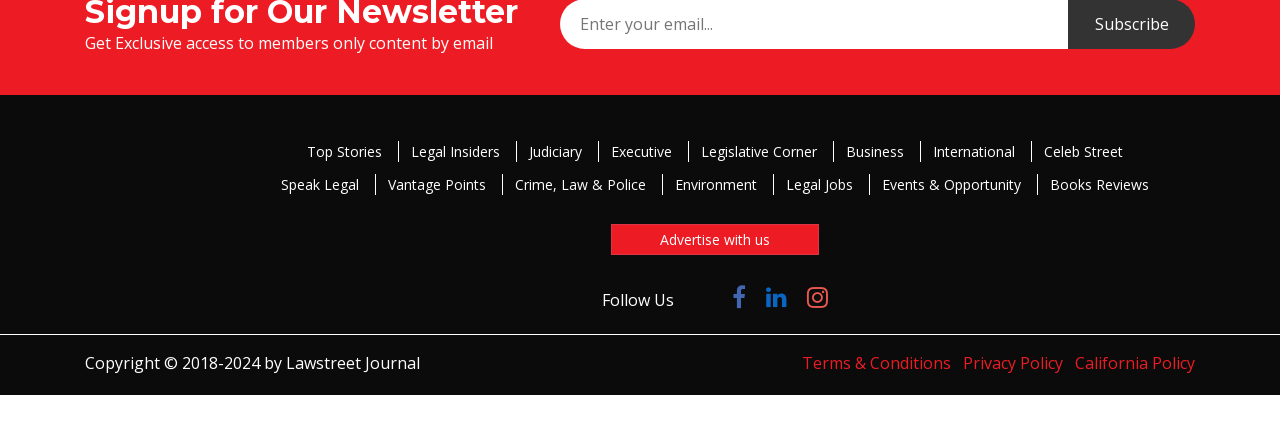Can you identify the bounding box coordinates of the clickable region needed to carry out this instruction: 'Get Exclusive access to members only content by email'? The coordinates should be four float numbers within the range of 0 to 1, stated as [left, top, right, bottom].

[0.066, 0.076, 0.385, 0.127]